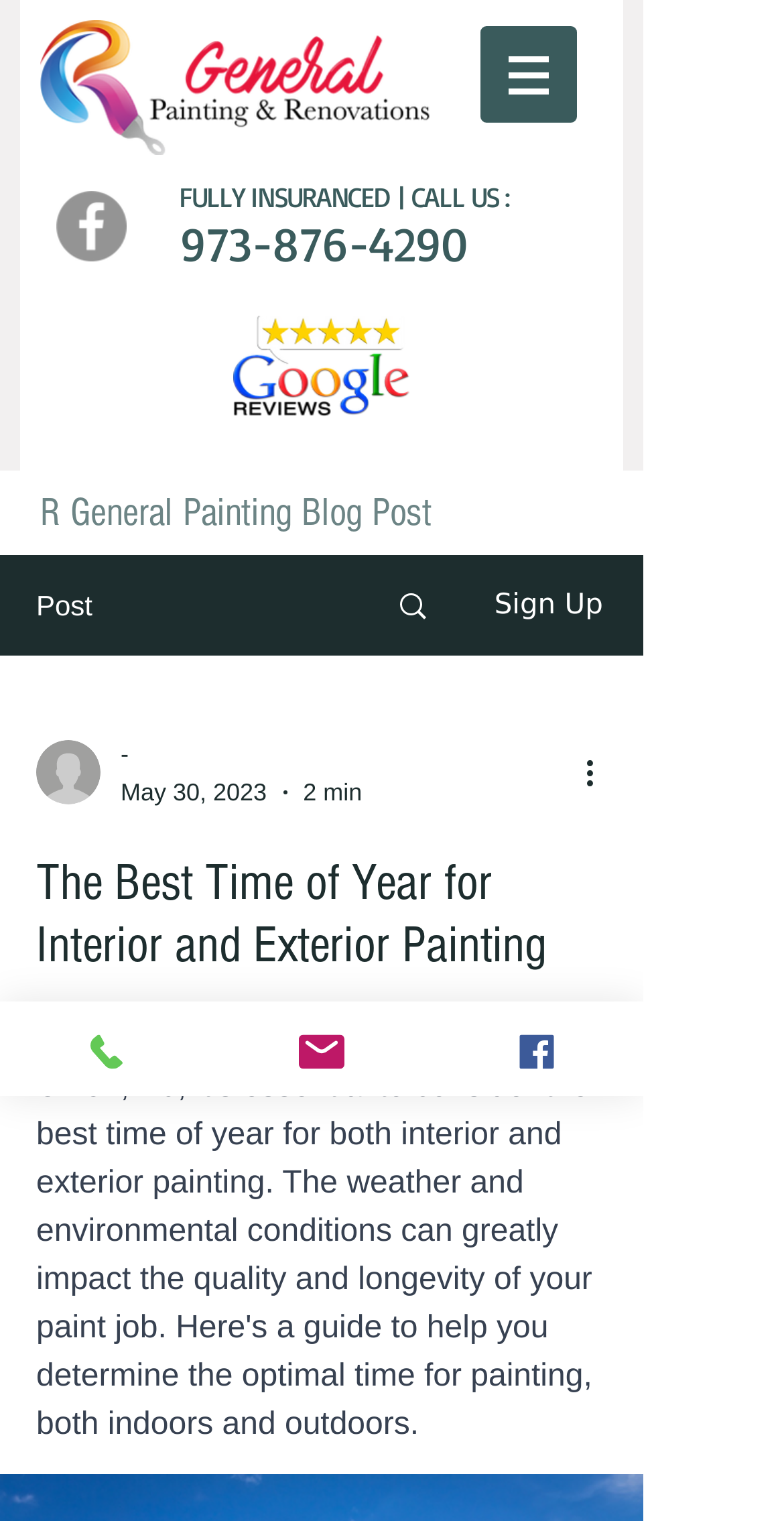Please locate the clickable area by providing the bounding box coordinates to follow this instruction: "Read the blog post".

[0.051, 0.323, 0.769, 0.352]